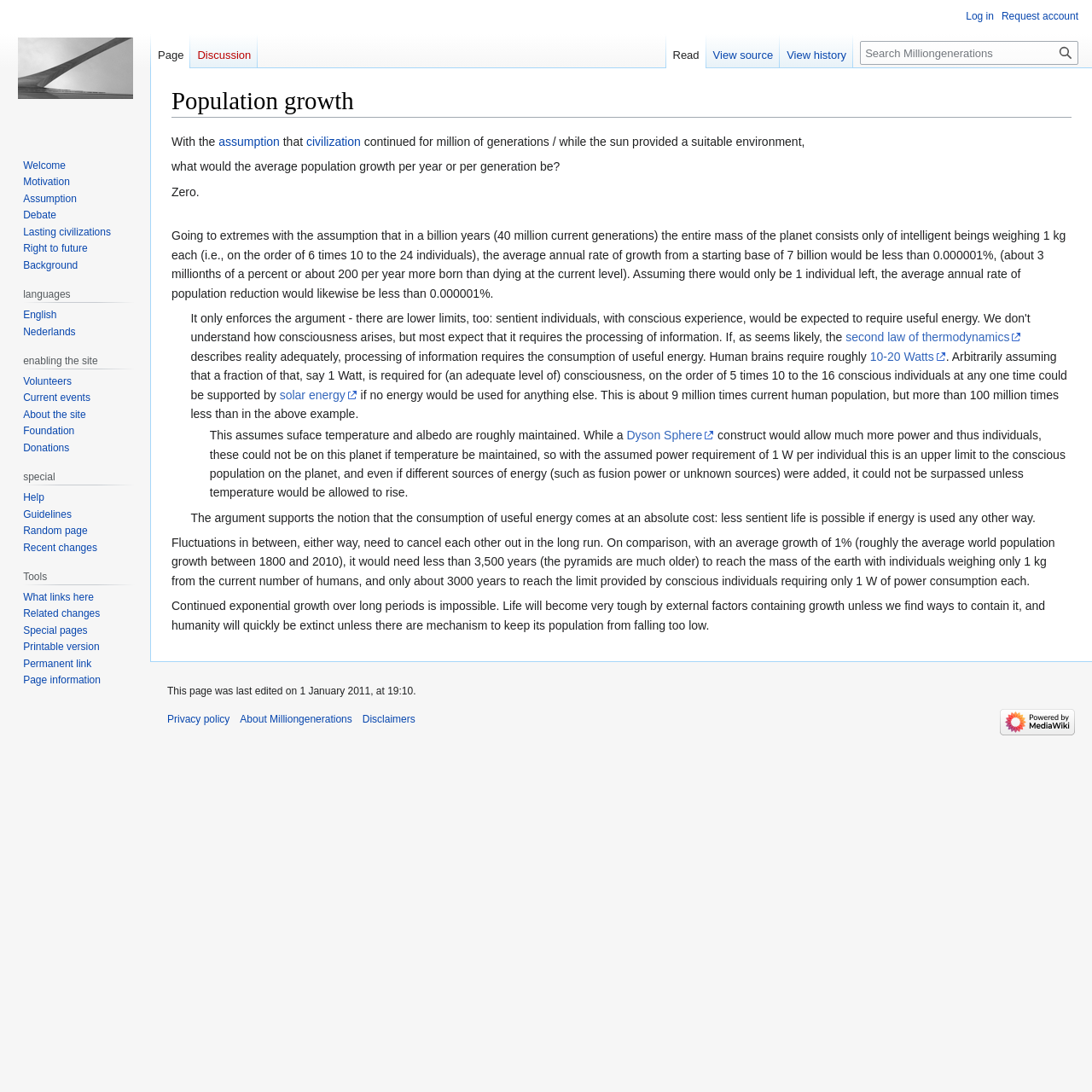Create an in-depth description of the webpage, covering main sections.

The webpage is about population growth, with the main heading "Population growth" at the top. Below the heading, there are two links, "Jump to navigation" and "Jump to search", which are positioned closely together. 

The main content of the page starts with a sentence "With the assumption that civilization continued for million of generations..." followed by a link "assumption" and then another sentence. This pattern of text and links continues, with the text discussing the concept of population growth and its implications.

There are several paragraphs of text, with links scattered throughout. The text discusses topics such as the average annual rate of population growth, the consumption of useful energy, and the limits of population growth. There are also references to scientific concepts, such as the second law of thermodynamics, and hypothetical scenarios, such as a Dyson Sphere.

The page also has a navigation menu on the top right, with links to "Personal tools", "Namespaces", "Views", and "Search". The search bar is located at the top right corner of the page. There are also several other navigation menus on the left side of the page, with links to various topics, such as "Welcome", "Motivation", "Assumption", and "Debate".

At the bottom of the page, there are links to "enabling the site", "special", and "Tools", which provide additional resources and functionality. Overall, the page is densely packed with text and links, and appears to be a comprehensive resource on the topic of population growth.